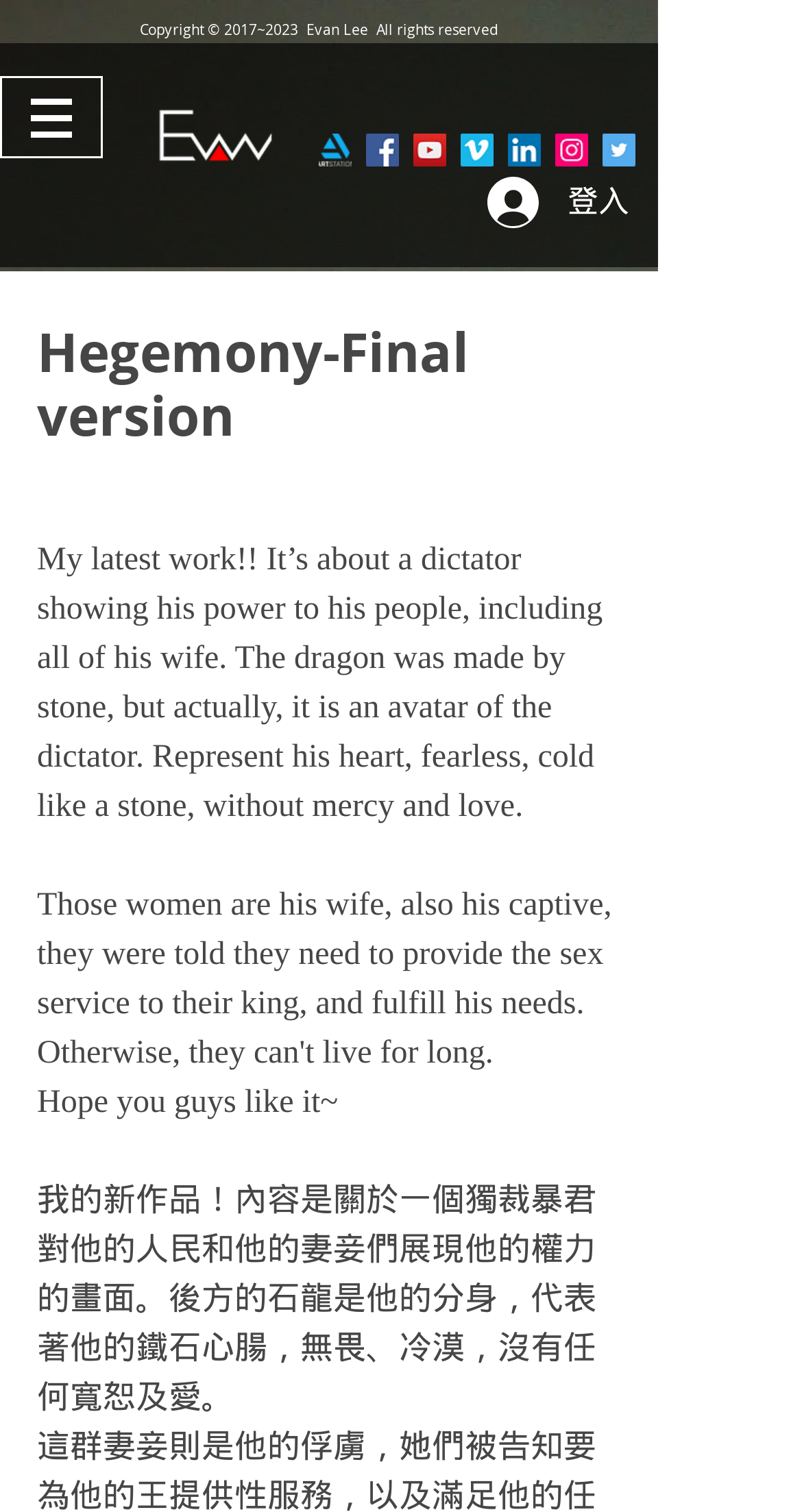Identify the bounding box coordinates of the area that should be clicked in order to complete the given instruction: "Explore the site". The bounding box coordinates should be four float numbers between 0 and 1, i.e., [left, top, right, bottom].

[0.0, 0.05, 0.128, 0.105]